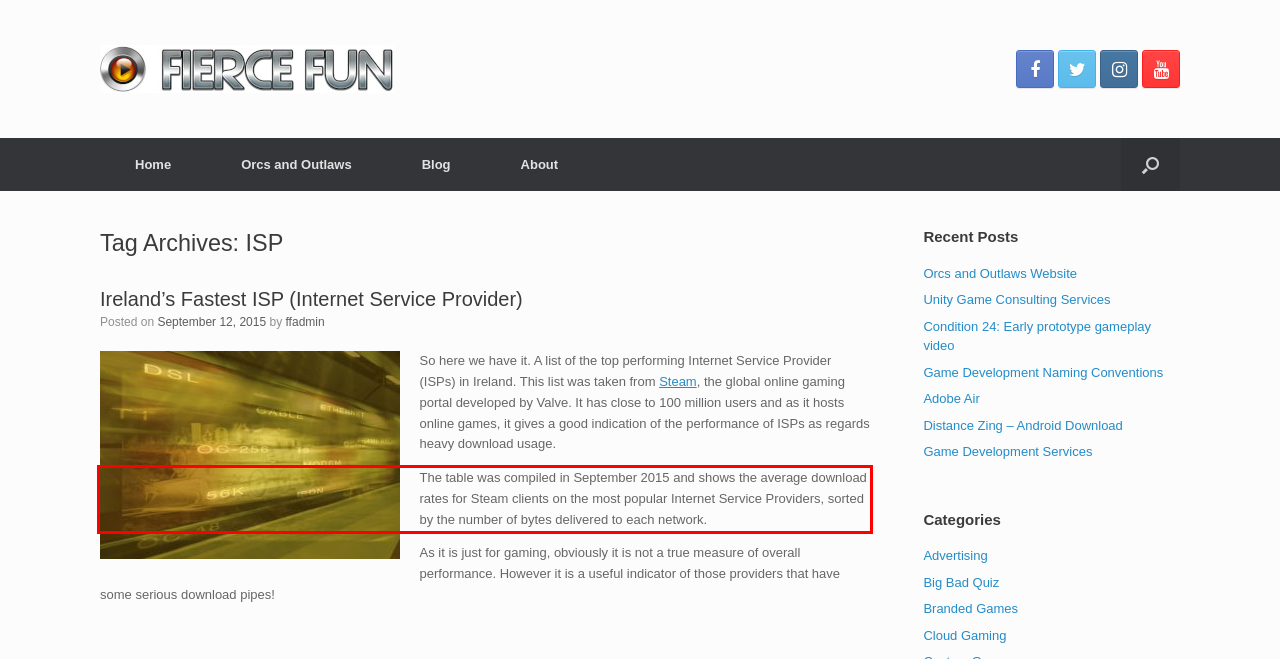From the screenshot of the webpage, locate the red bounding box and extract the text contained within that area.

The table was compiled in September 2015 and shows the average download rates for Steam clients on the most popular Internet Service Providers, sorted by the number of bytes delivered to each network.